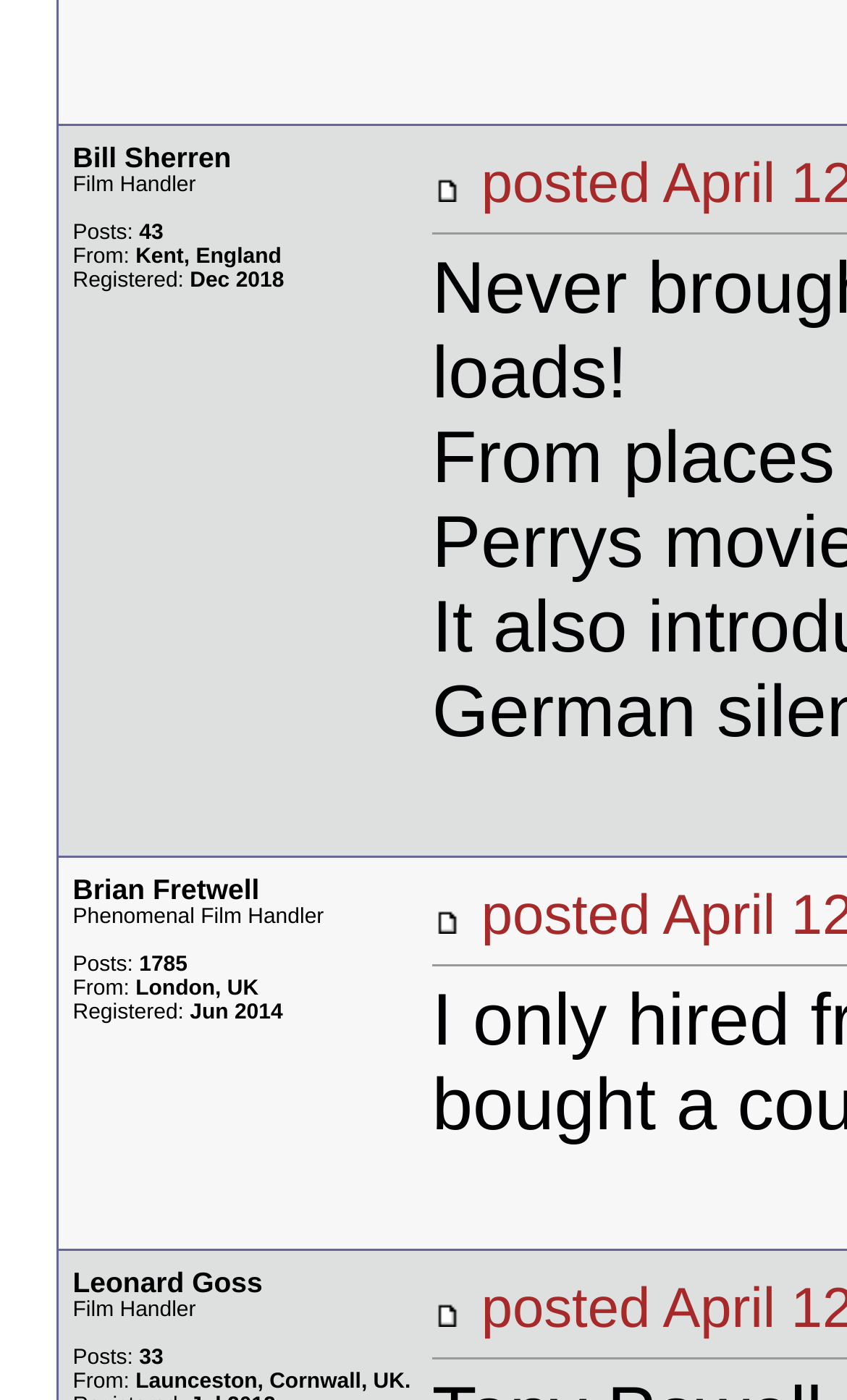Please provide a one-word or short phrase answer to the question:
How many people are listed on this page?

3